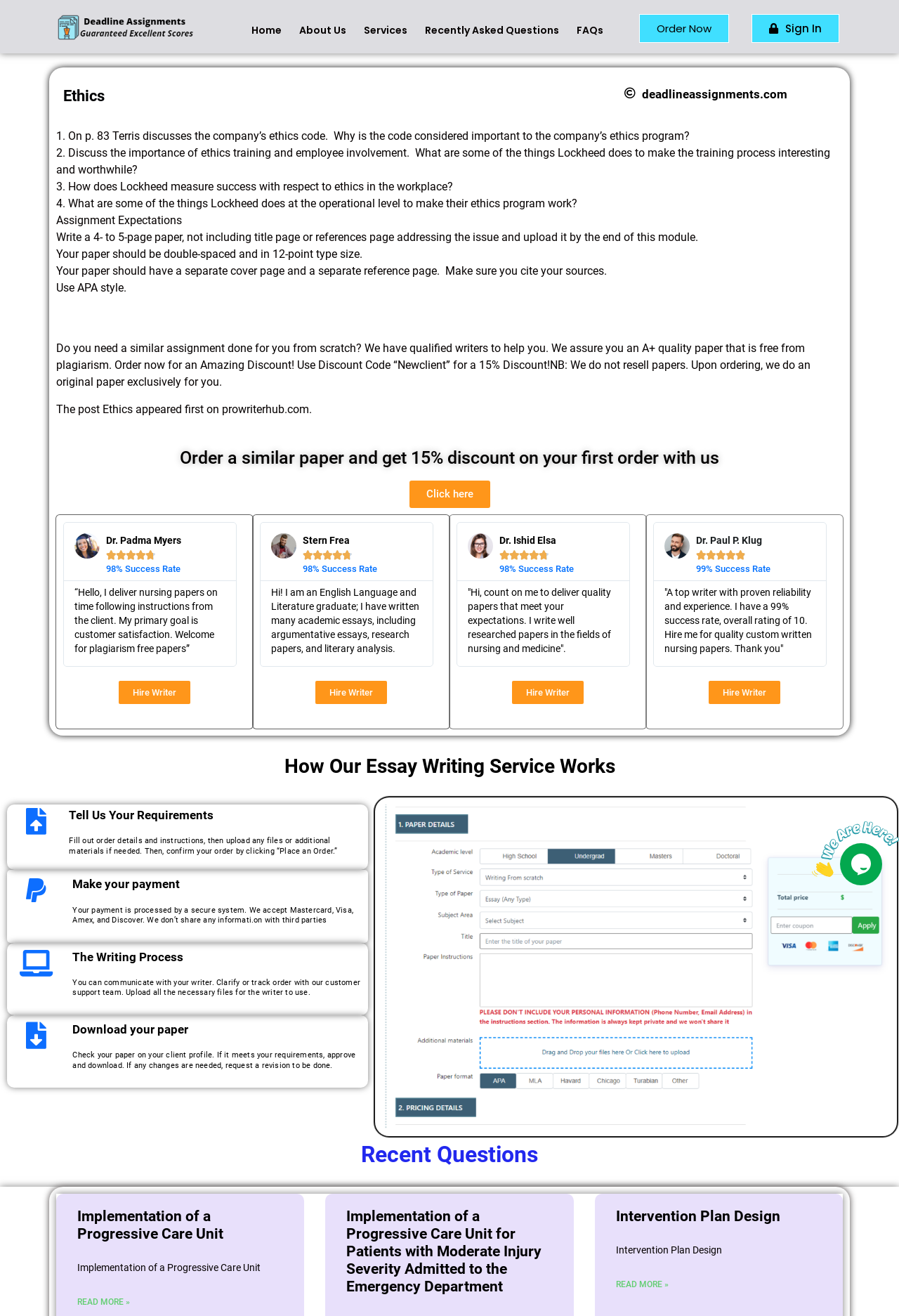Given the element description: "FAQs", predict the bounding box coordinates of this UI element. The coordinates must be four float numbers between 0 and 1, given as [left, top, right, bottom].

[0.626, 0.011, 0.687, 0.035]